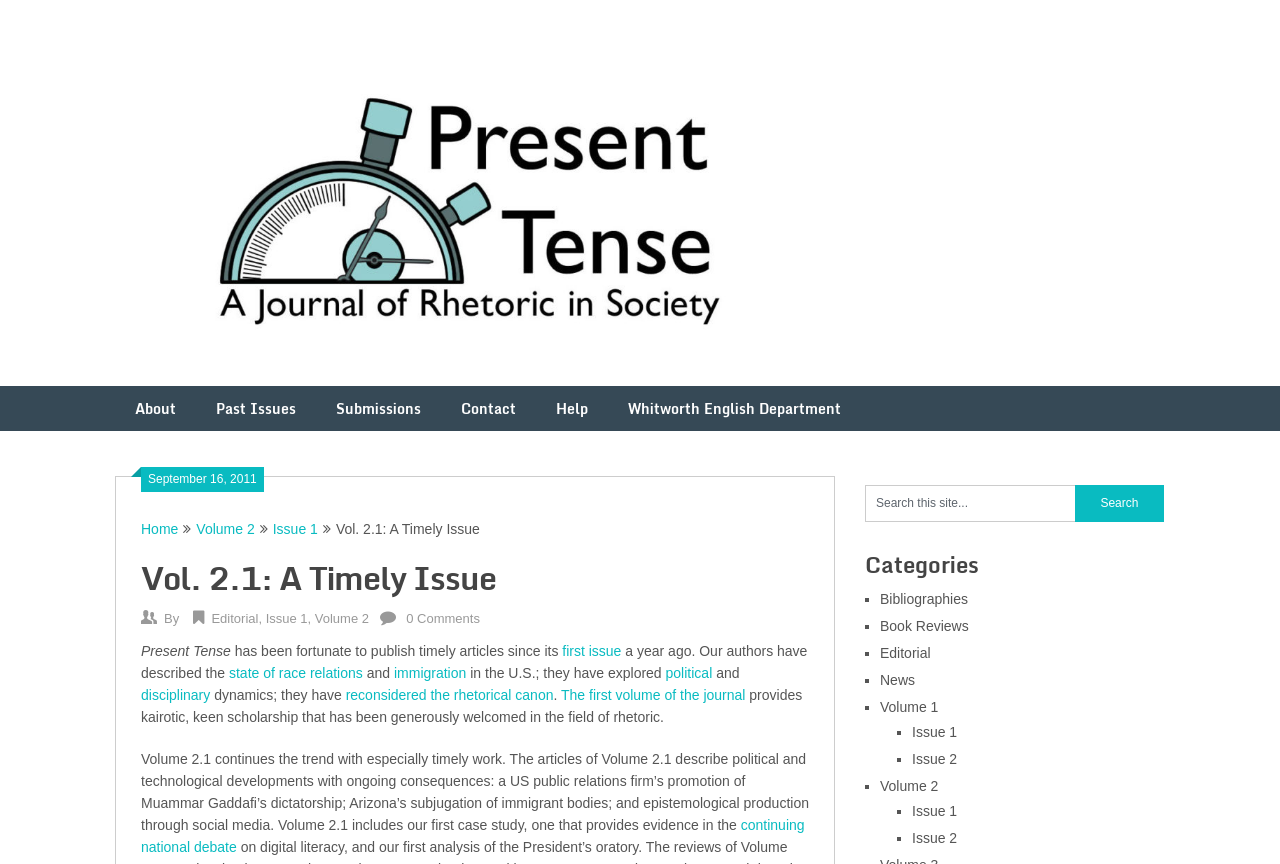Determine the bounding box coordinates of the clickable region to follow the instruction: "Search this site".

[0.676, 0.561, 0.84, 0.604]